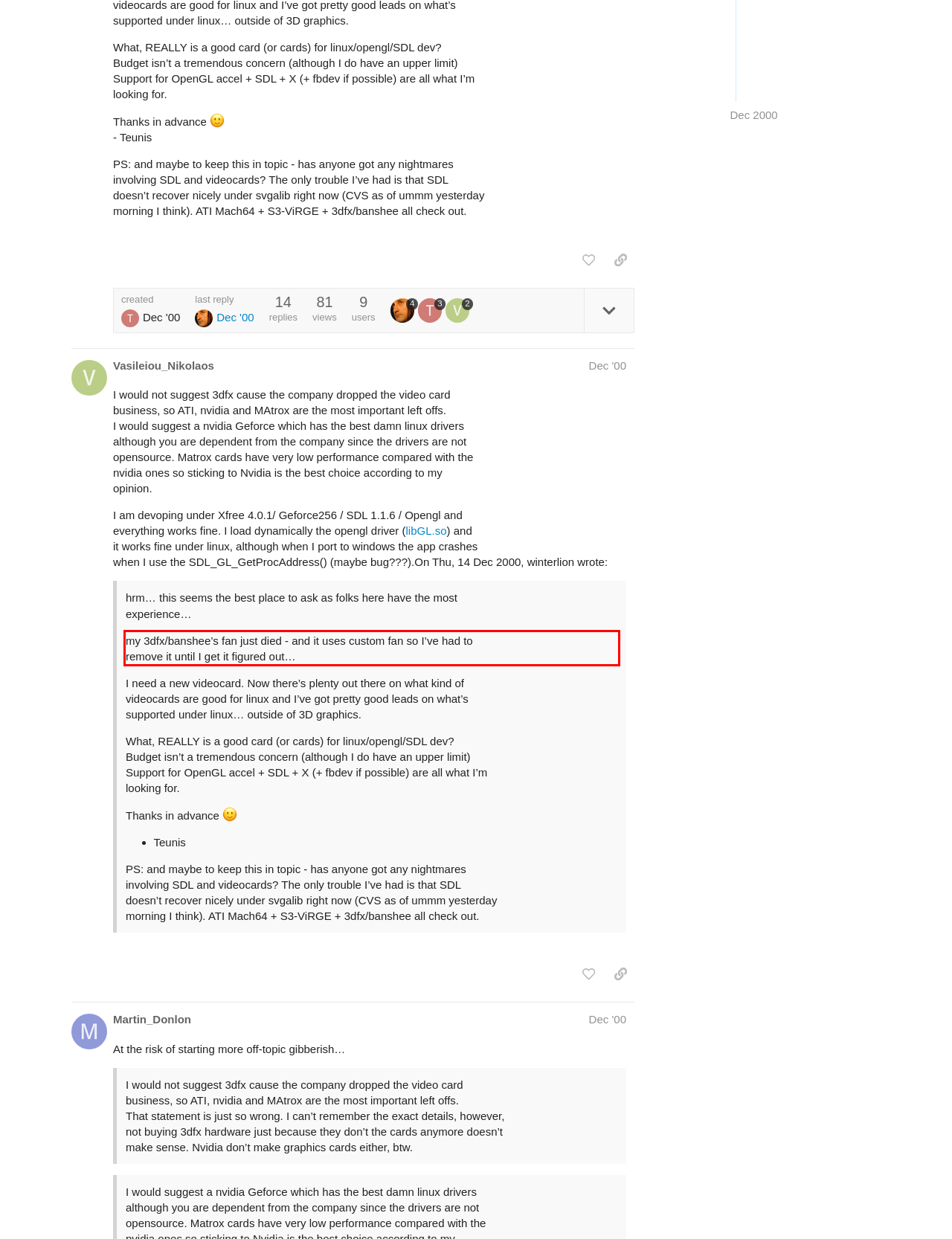Analyze the screenshot of the webpage and extract the text from the UI element that is inside the red bounding box.

my 3dfx/banshee’s fan just died - and it uses custom fan so I’ve had to remove it until I get it figured out…